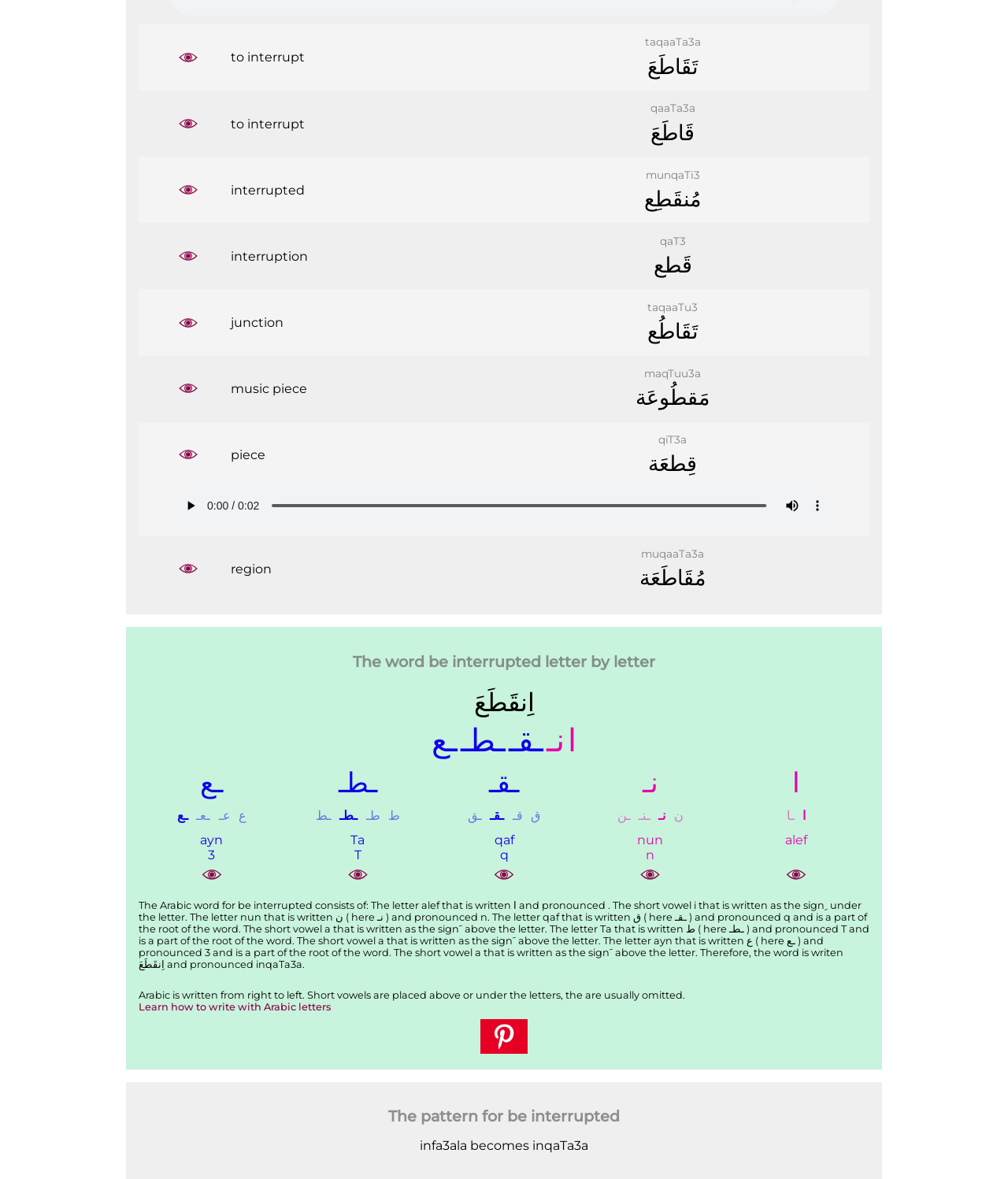Please identify the bounding box coordinates for the region that you need to click to follow this instruction: "show more media controls".

[0.798, 0.418, 0.823, 0.44]